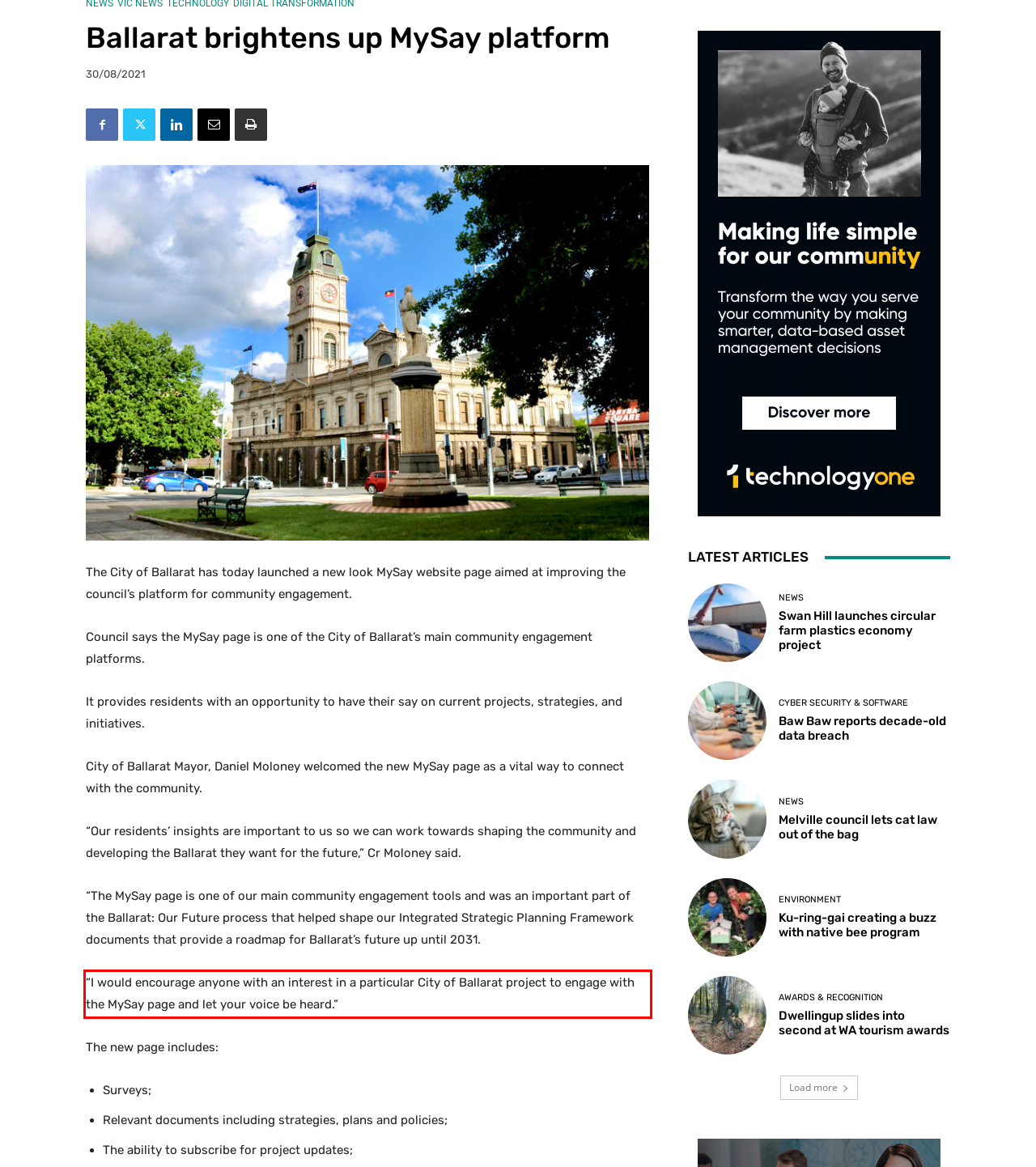You are given a screenshot of a webpage with a UI element highlighted by a red bounding box. Please perform OCR on the text content within this red bounding box.

“I would encourage anyone with an interest in a particular City of Ballarat project to engage with the MySay page and let your voice be heard.”